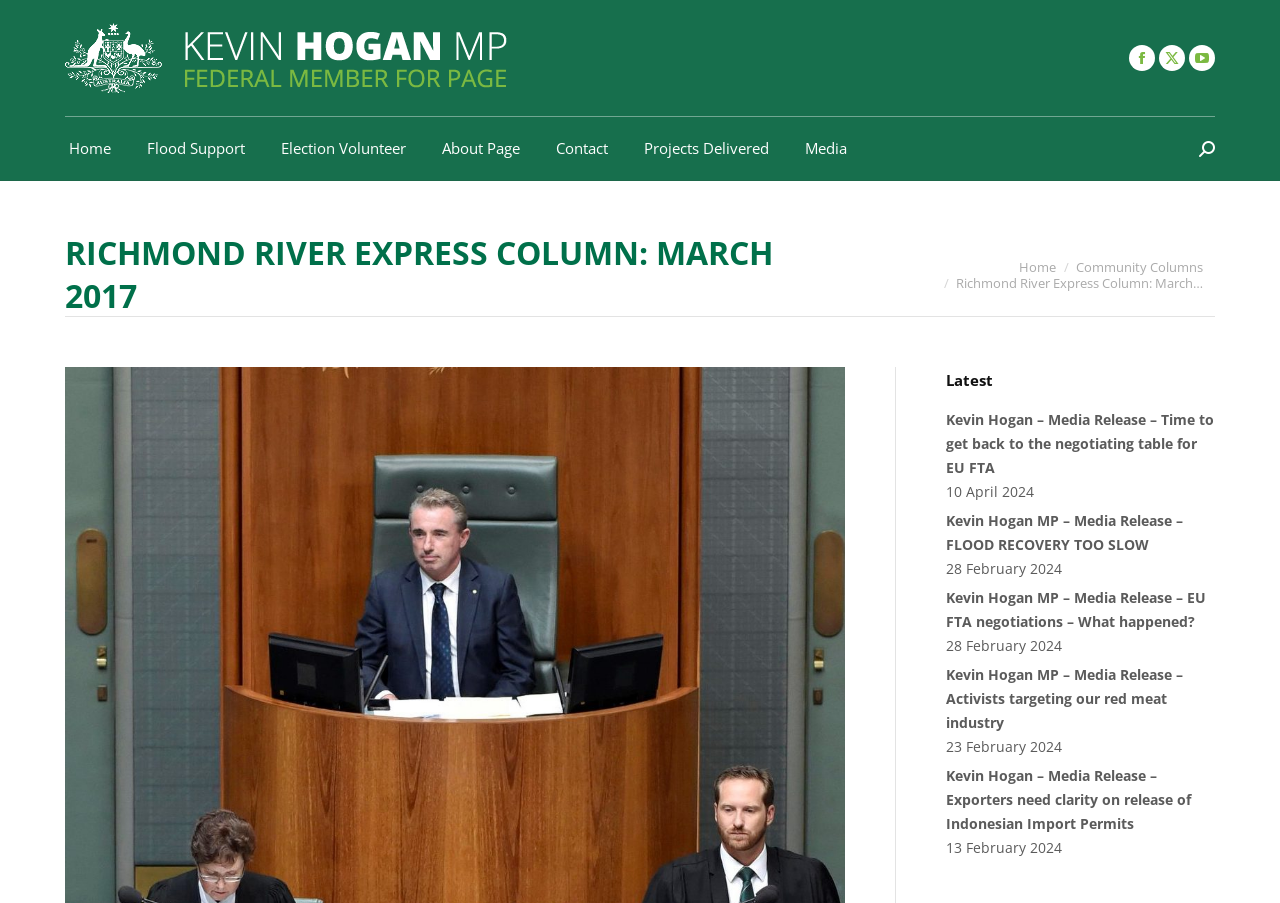What is the purpose of the search bar?
Please answer the question as detailed as possible based on the image.

The search bar is located at the top-right corner of the webpage, and it has a placeholder text 'Search:' next to it. This suggests that the search bar is intended for users to search for specific content within the website.